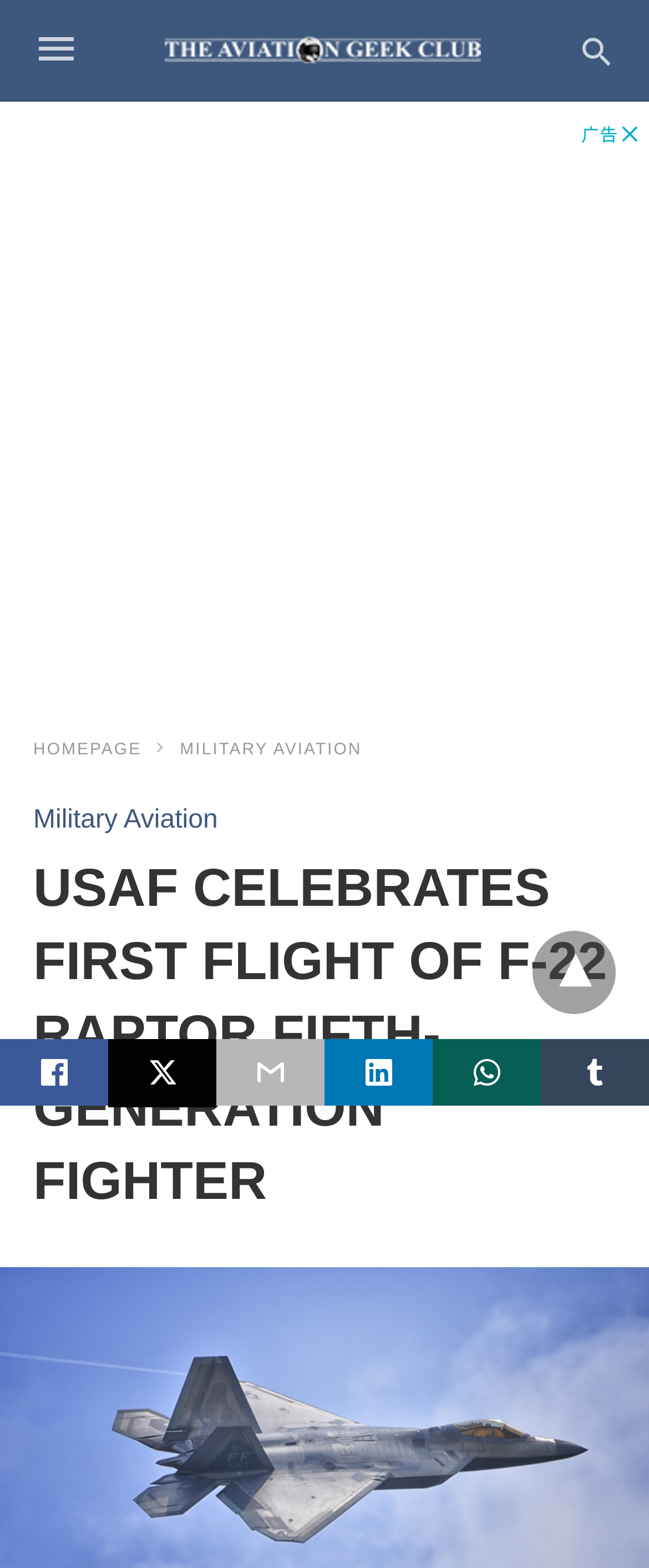Please provide the bounding box coordinates for the element that needs to be clicked to perform the following instruction: "Share on Twitter". The coordinates should be given as four float numbers between 0 and 1, i.e., [left, top, right, bottom].

[0.167, 0.663, 0.333, 0.706]